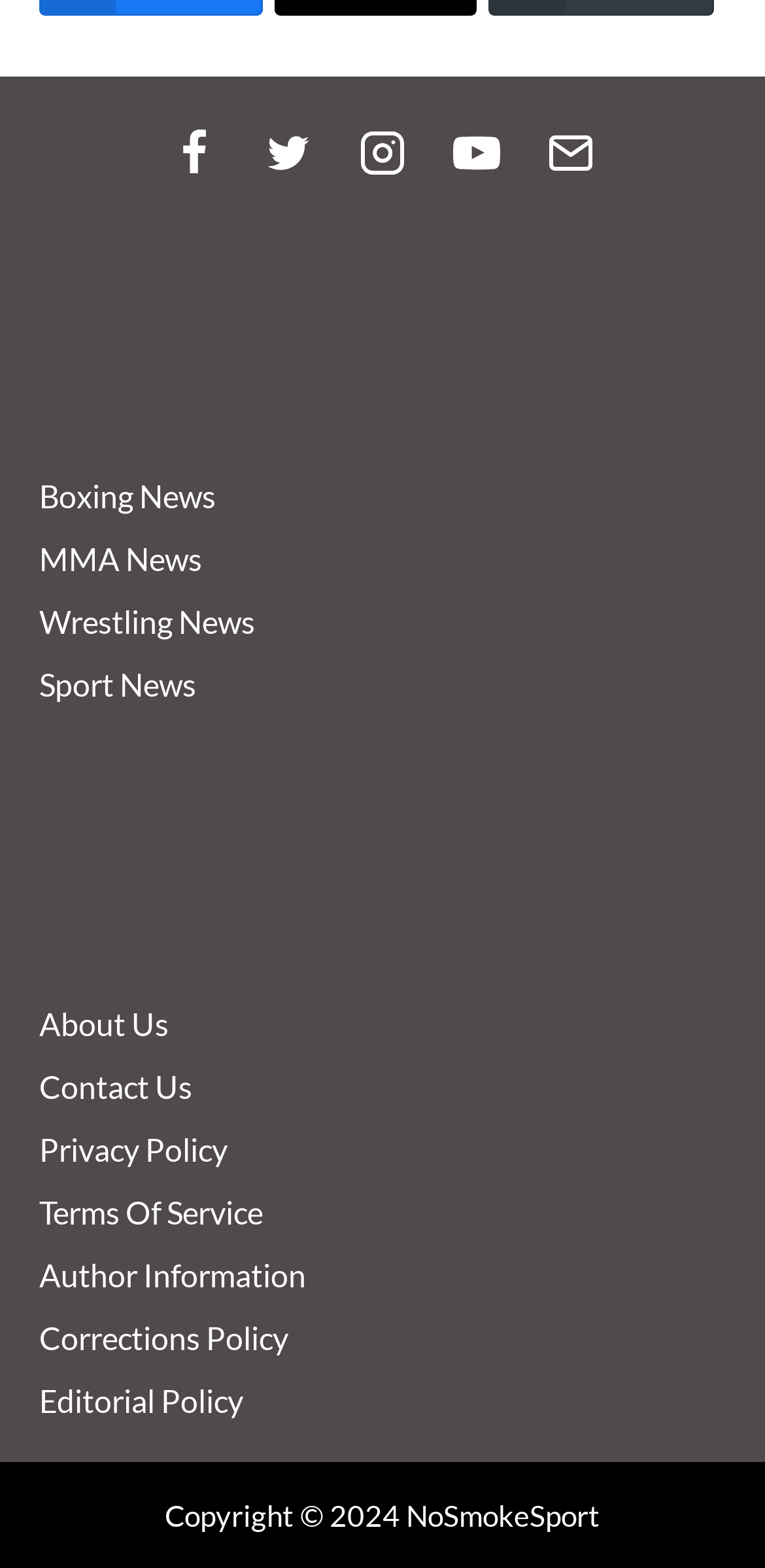Use a single word or phrase to answer the question:
What social media platforms are listed?

Facebook, Twitter, Instagram, YouTube